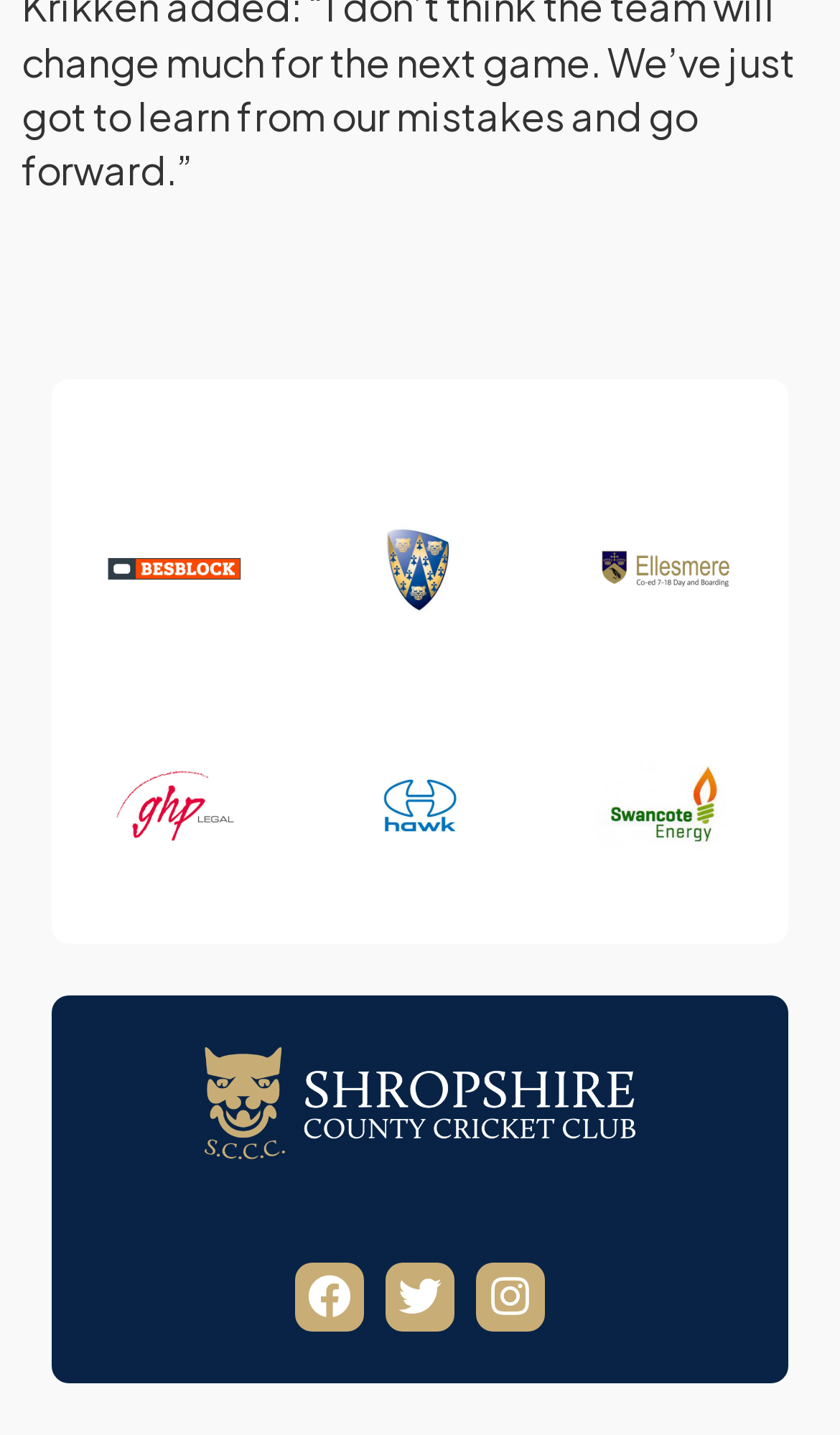Refer to the image and offer a detailed explanation in response to the question: How many rows of links are there?

I analyzed the bounding box coordinates of the links and found that there are two distinct rows of links, one with y1 and y2 coordinates around 0.336 and 0.456, and another with y1 and y2 coordinates around 0.501 and 0.621.